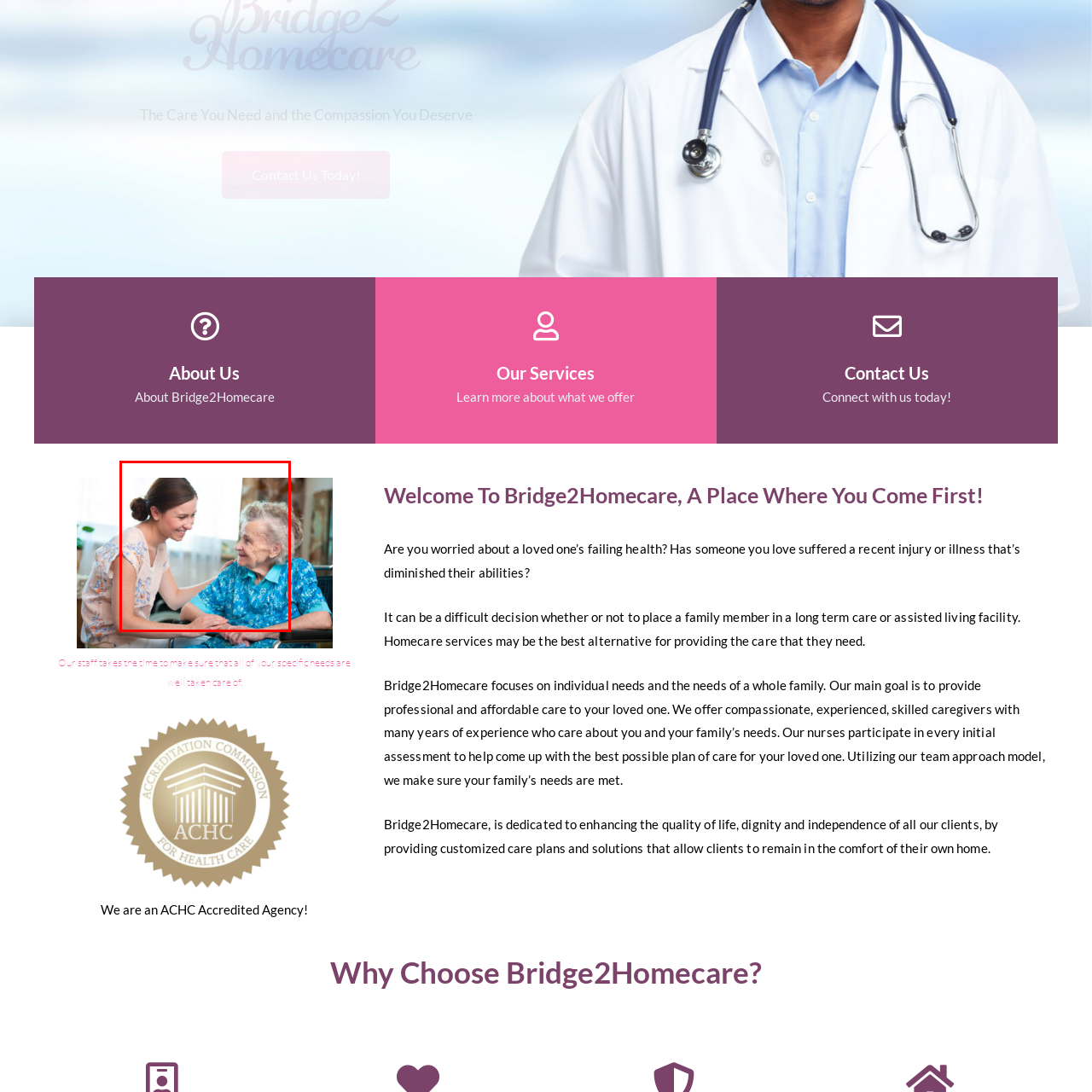Focus on the section encased in the red border, What color is the elderly woman's top? Give your response as a single word or phrase.

Vibrant blue